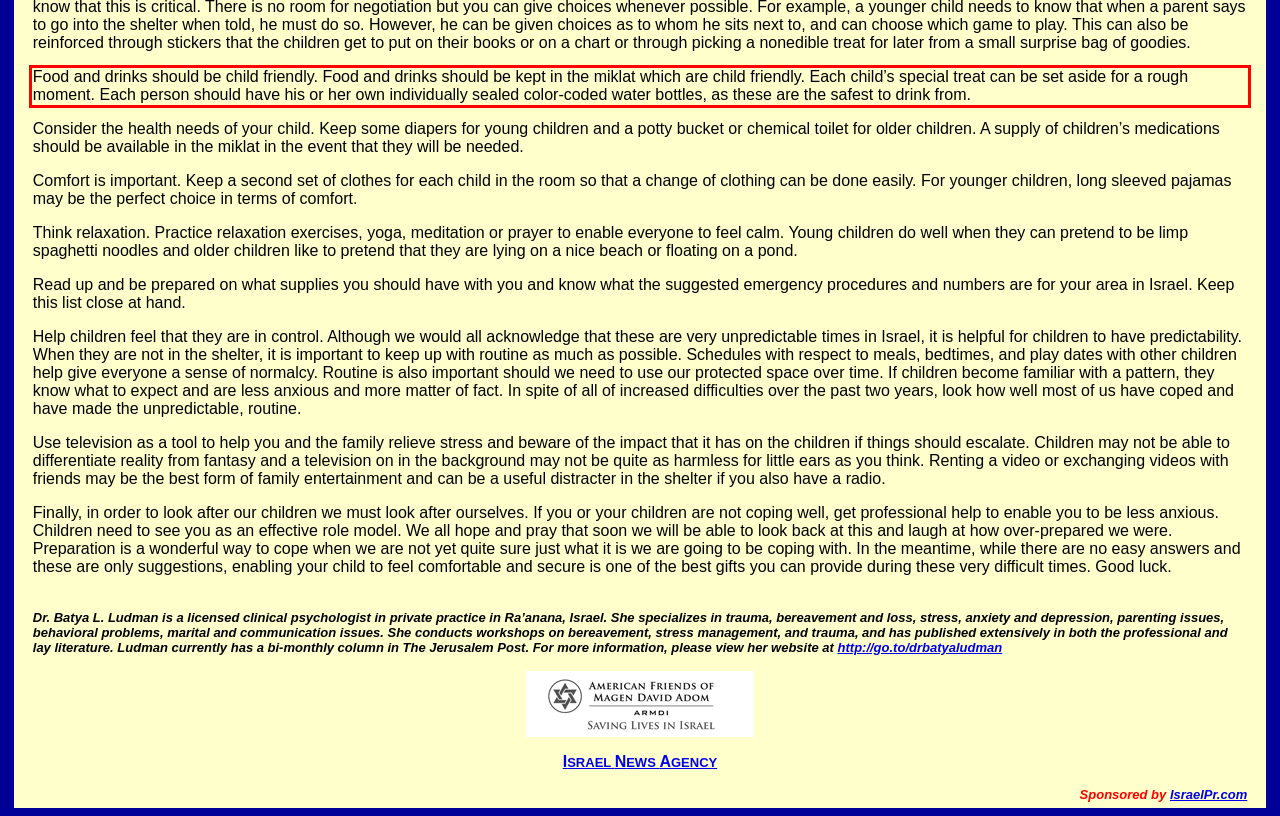You are given a screenshot showing a webpage with a red bounding box. Perform OCR to capture the text within the red bounding box.

Food and drinks should be child friendly. Food and drinks should be kept in the miklat which are child friendly. Each child’s special treat can be set aside for a rough moment. Each person should have his or her own individually sealed color-coded water bottles, as these are the safest to drink from.